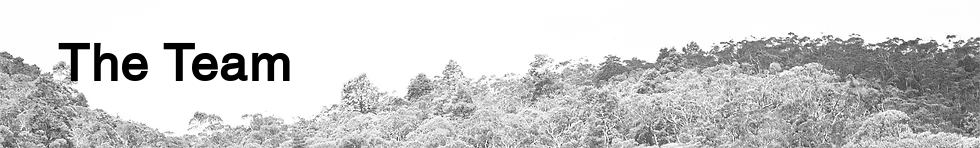What atmosphere does the visual elements foster?
Using the image, provide a concise answer in one word or a short phrase.

Welcoming and engaging